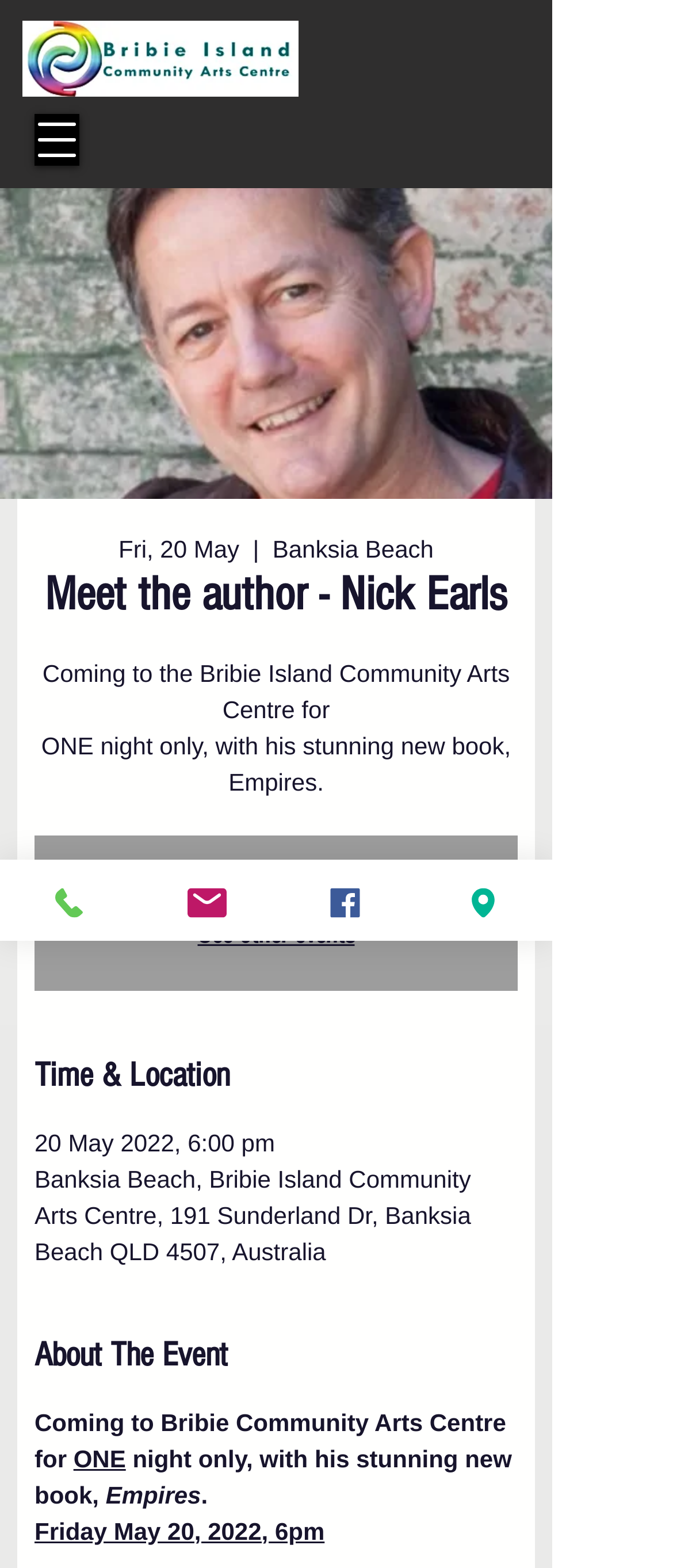Predict the bounding box of the UI element that fits this description: "Facebook".

[0.41, 0.548, 0.615, 0.6]